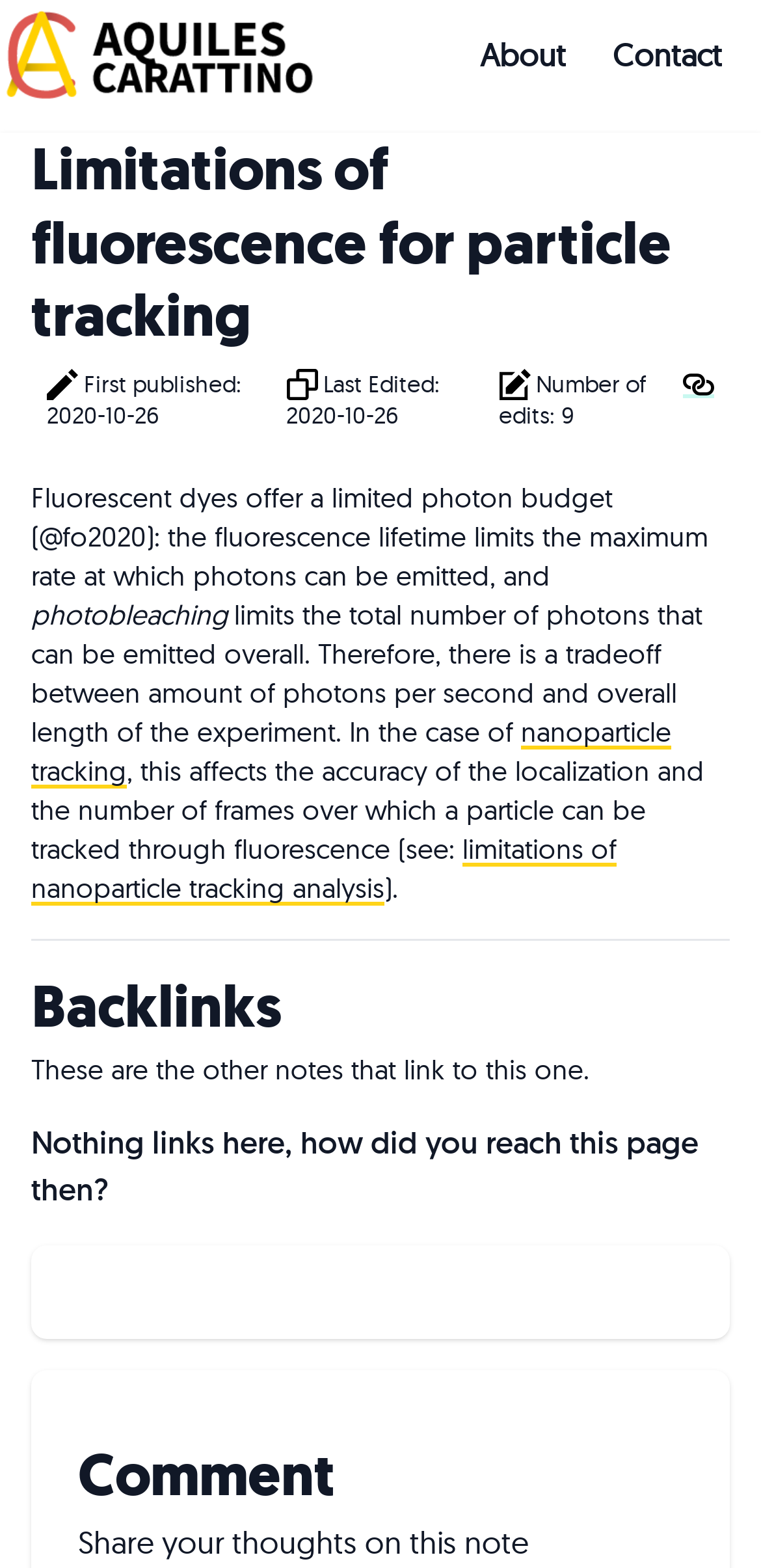Extract the bounding box of the UI element described as: "About".

[0.621, 0.02, 0.754, 0.05]